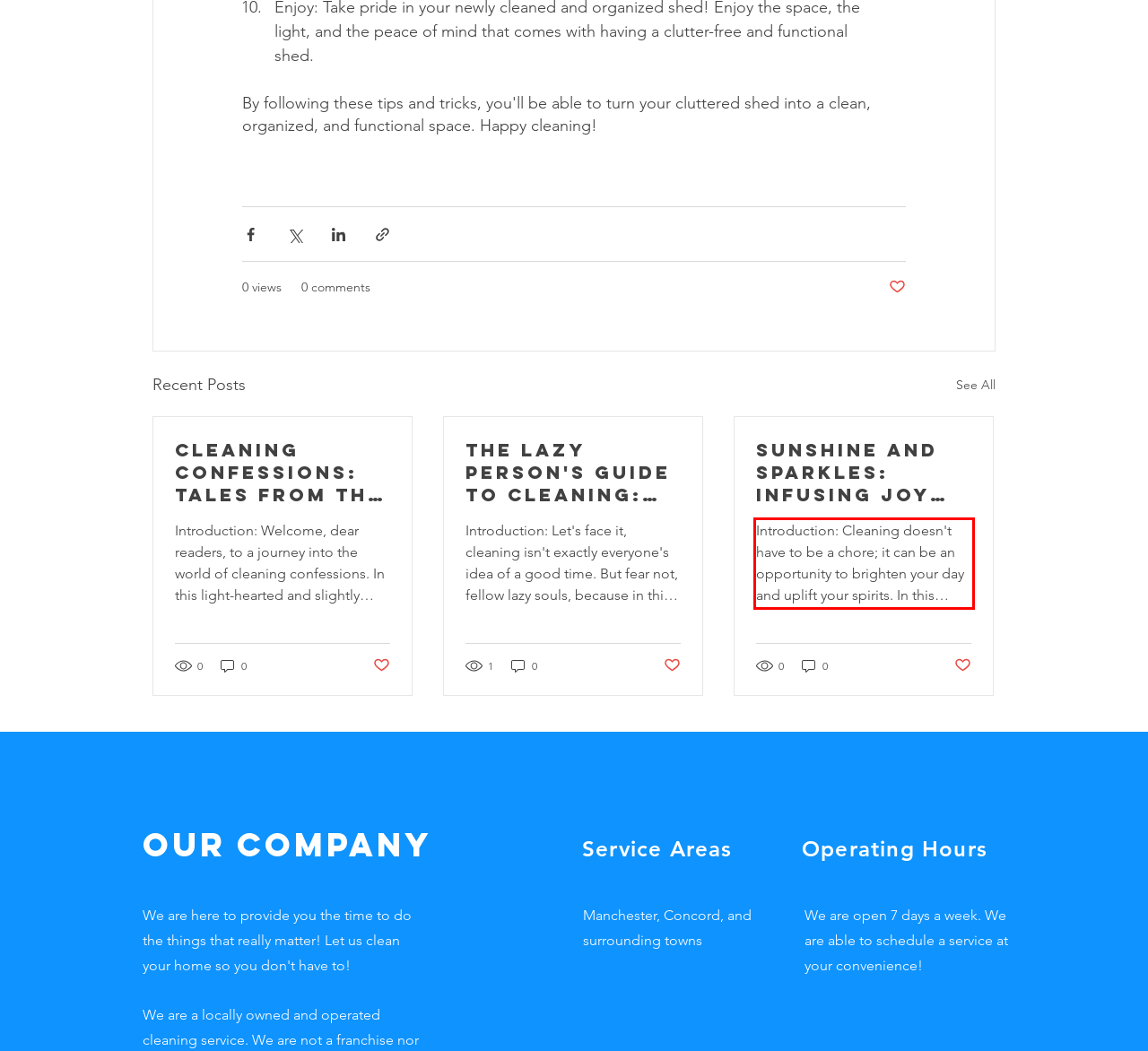Perform OCR on the text inside the red-bordered box in the provided screenshot and output the content.

Introduction: Cleaning doesn't have to be a chore; it can be an opportunity to brighten your day and uplift your spirits. In this guide, we'll sprinkle some sunshine and sparkles into your cleaning ro